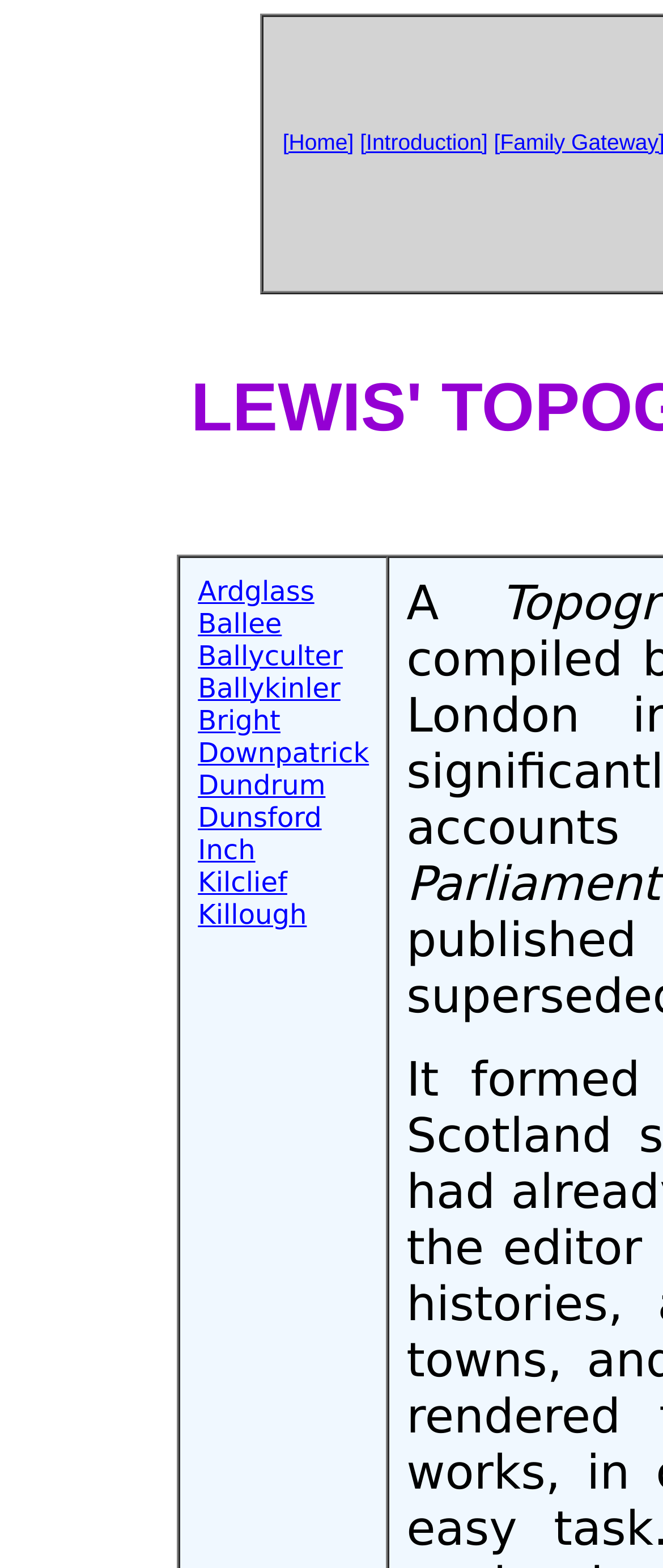Carefully examine the image and provide an in-depth answer to the question: How many places are listed?

I counted the number of links in the list of places, which are 'Ardglass', 'Ballee', 'Ballyculter', 'Ballykinler', 'Bright', 'Downpatrick', 'Dundrum', 'Dunsford', 'Inch', 'Kilclief', 'Killough', so there are 12 places listed.